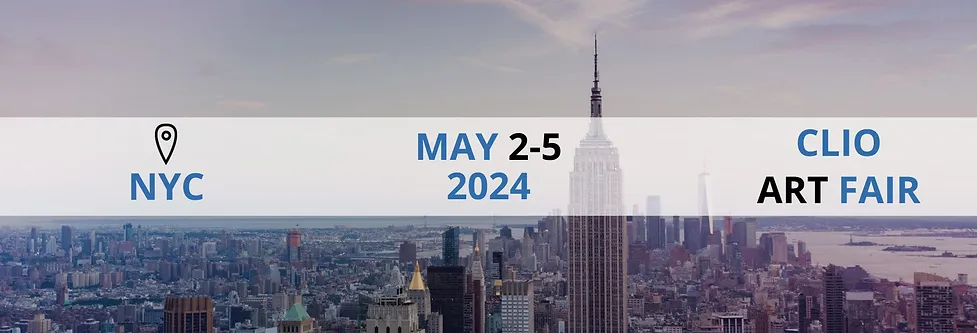What is the name of the event?
Using the image as a reference, answer with just one word or a short phrase.

CLIO ART FAIR